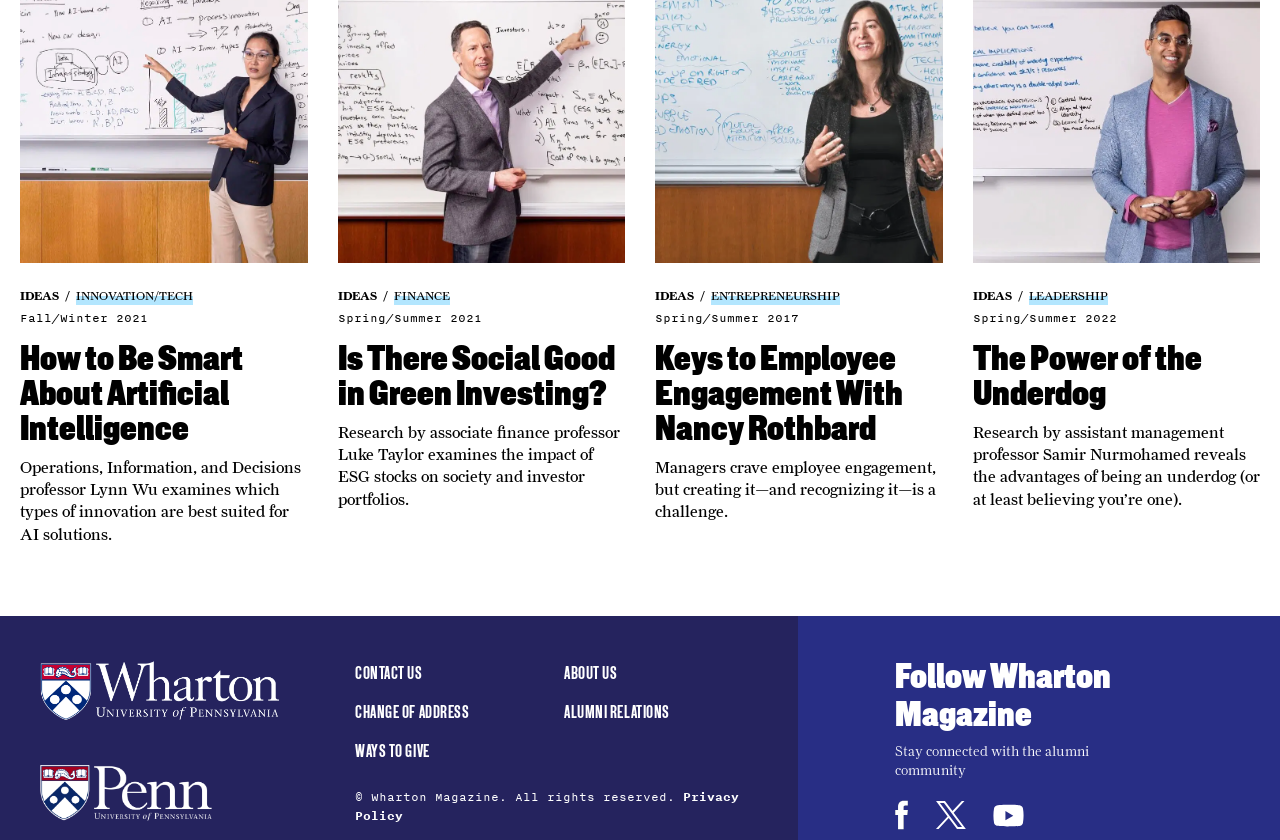Specify the bounding box coordinates of the area that needs to be clicked to achieve the following instruction: "Contact us through the 'CONTACT US' link".

[0.278, 0.793, 0.33, 0.813]